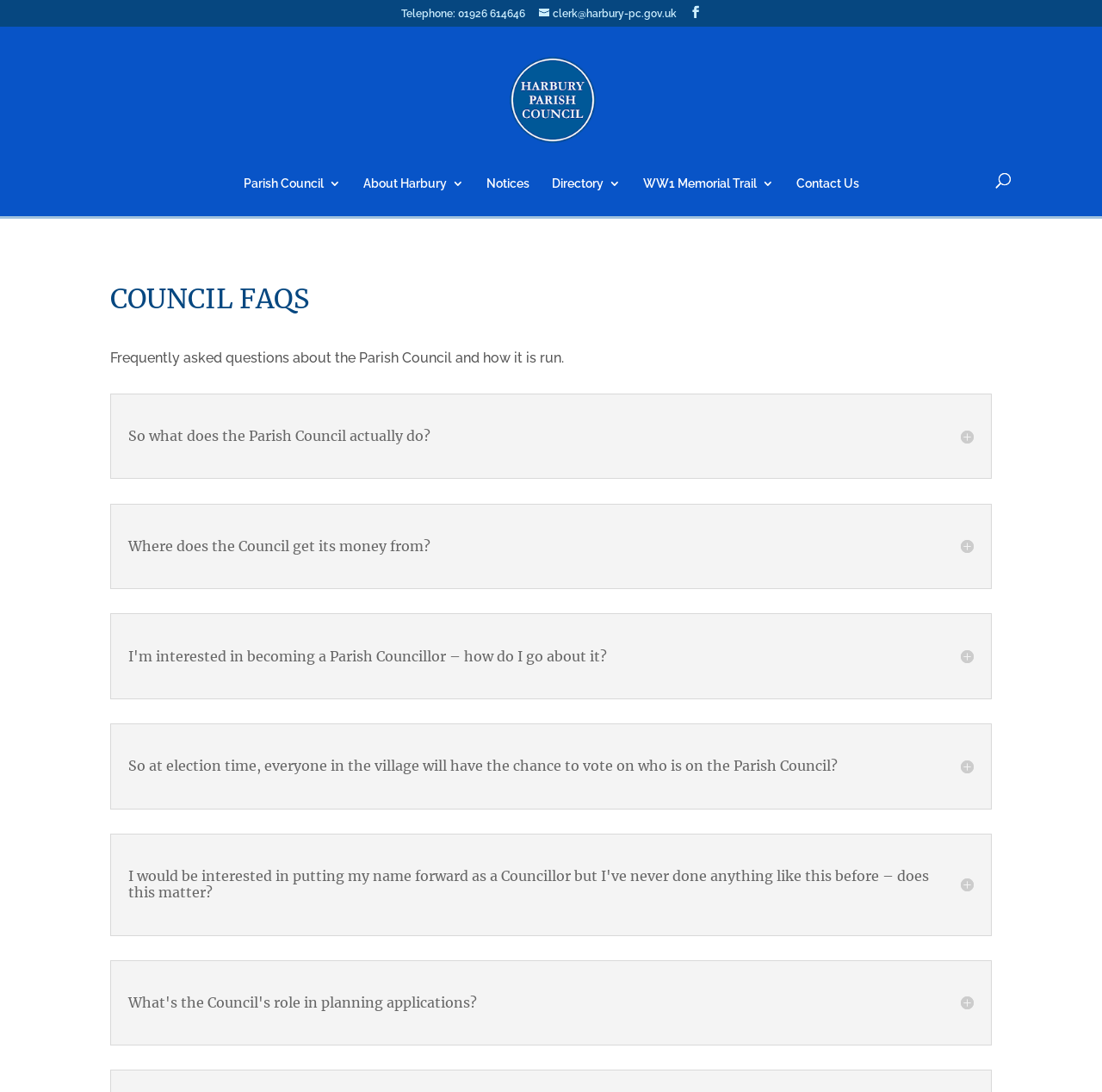Is there a way to contact the Parish Council through email?
Analyze the image and provide a thorough answer to the question.

I found the email address 'clerk@harbury-pc.gov.uk' by looking at the link element with the content 'clerk@harbury-pc.gov.uk', which suggests that it is an email address that can be used to contact the Parish Council.